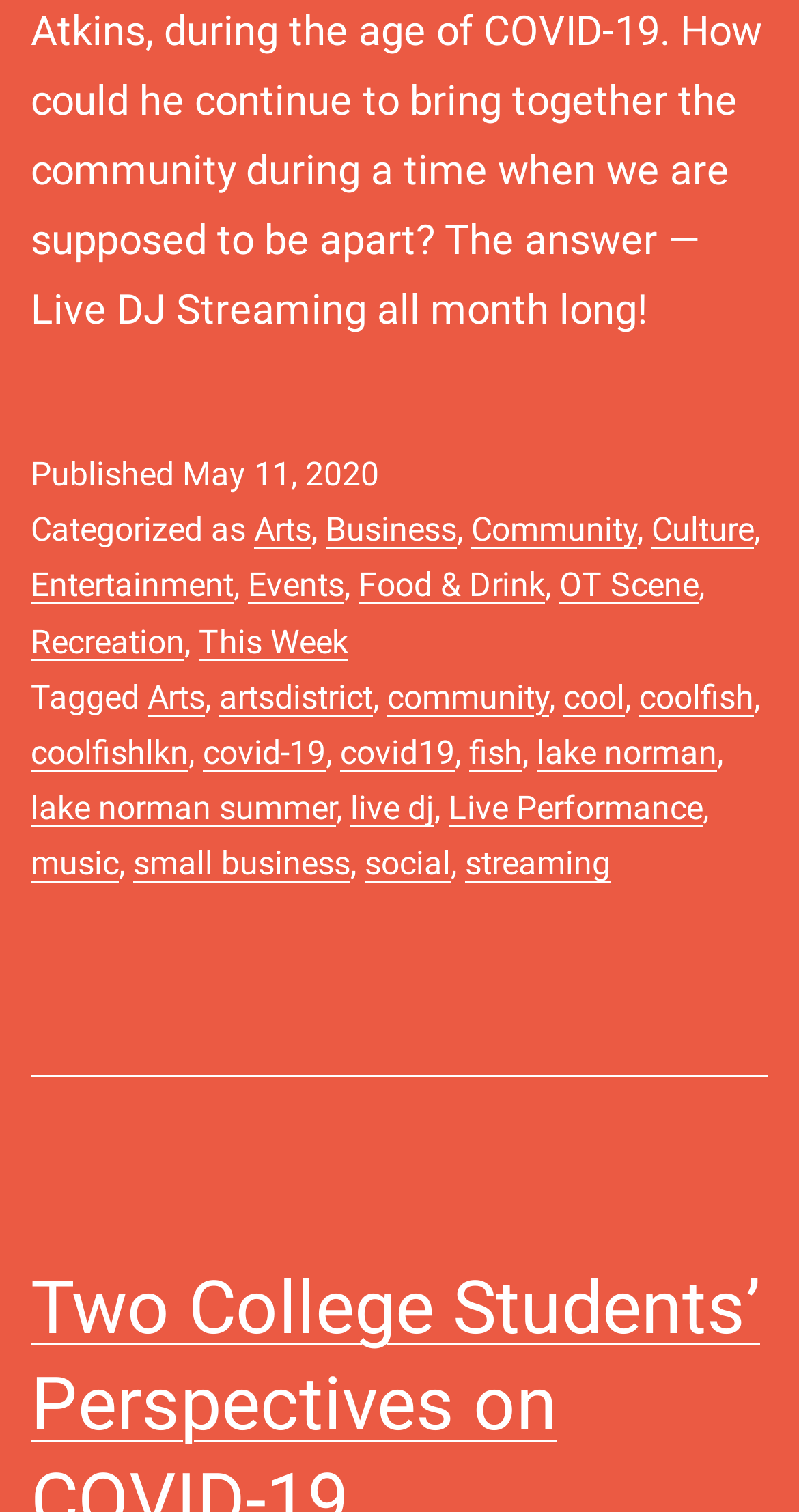Please provide a comprehensive answer to the question below using the information from the image: What is the publication date of the article?

I found the 'Published' label and the corresponding date 'May 11, 2020' next to it, which indicates the publication date of the article.